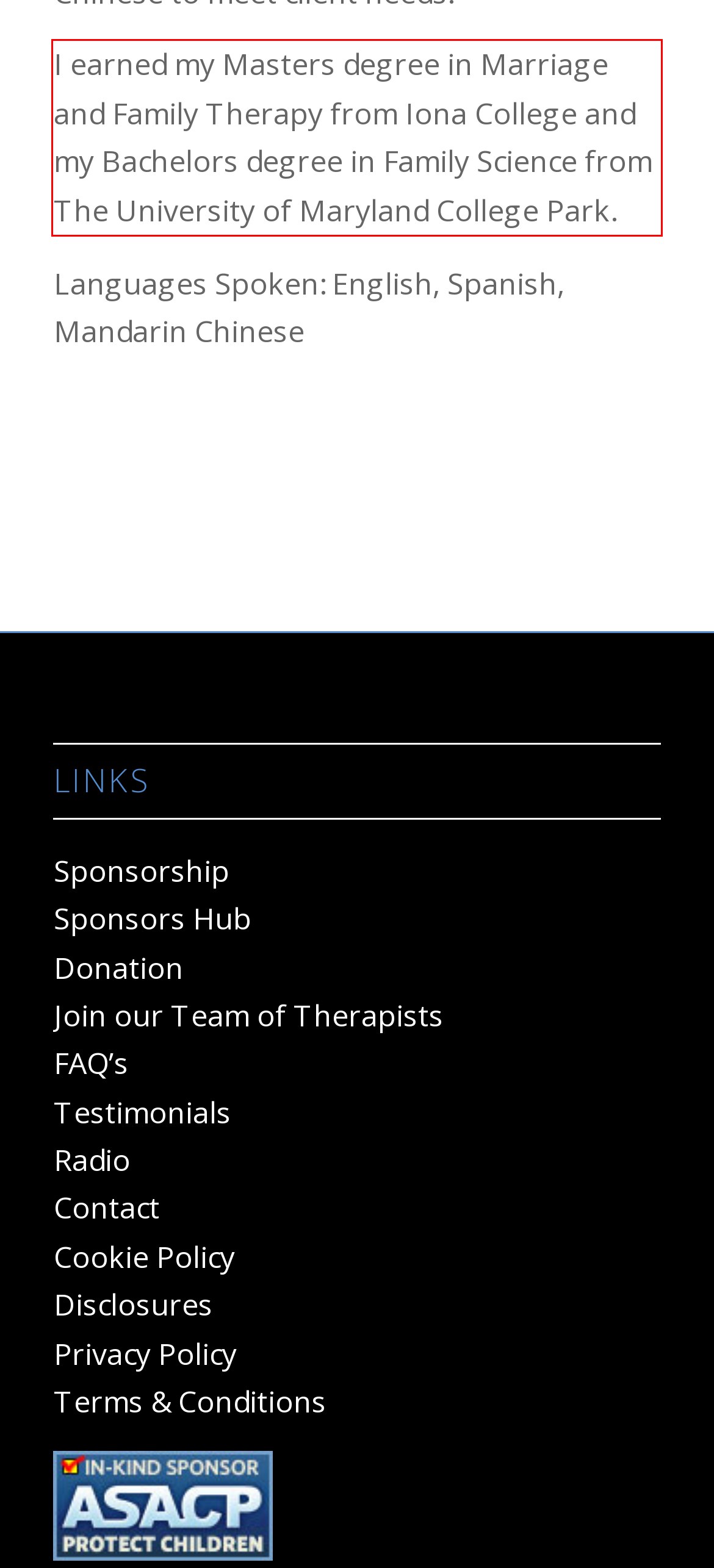Given the screenshot of a webpage, identify the red rectangle bounding box and recognize the text content inside it, generating the extracted text.

I earned my Masters degree in Marriage and Family Therapy from Iona College and my Bachelors degree in Family Science from The University of Maryland College Park.